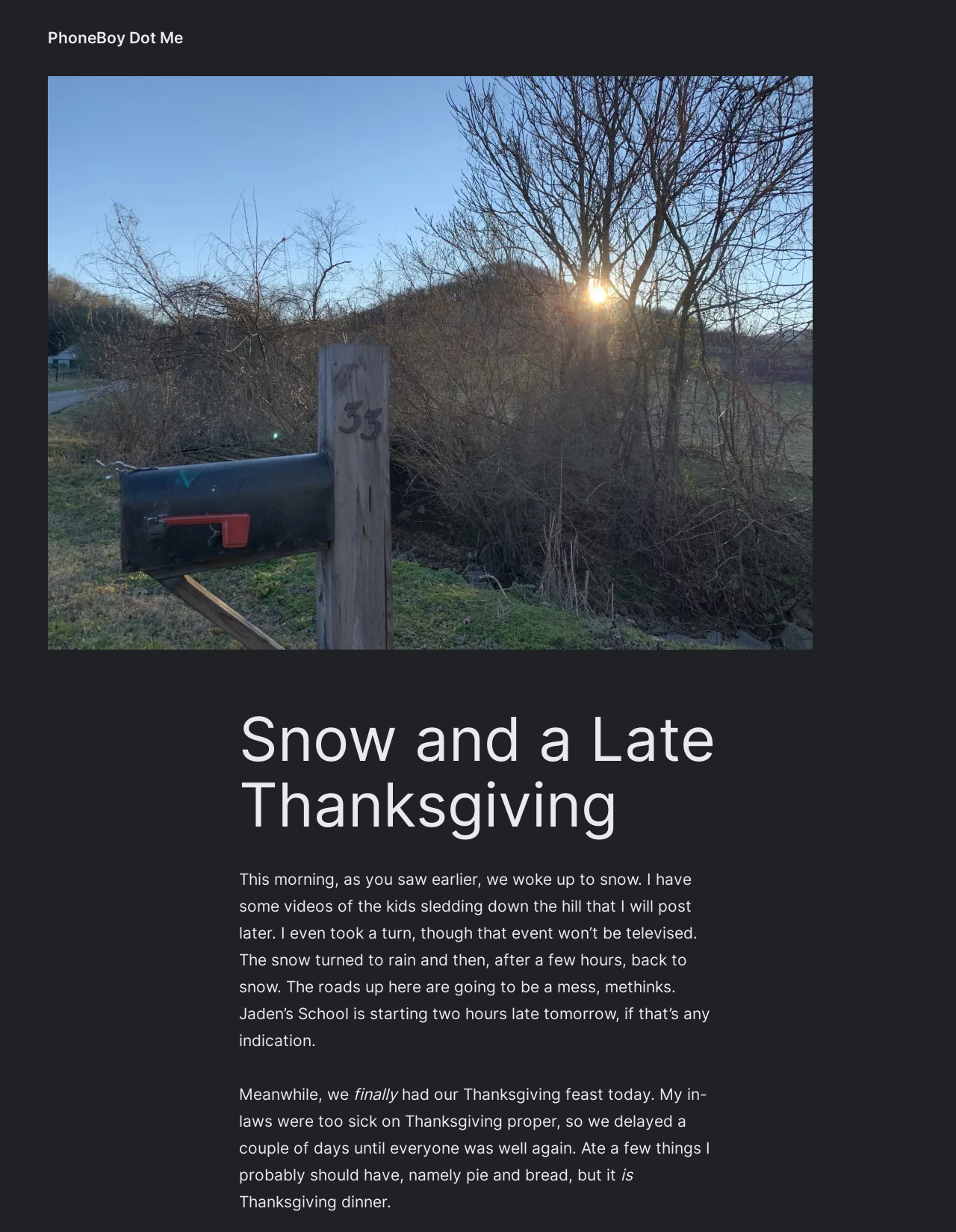Give a detailed overview of the webpage's appearance and contents.

The webpage is about a personal blog post titled "Snow and a Late Thanksgiving" on the website "PhoneBoy Dot Me". At the top-left corner, there is a link to the website's homepage. Below the title, there is a large figure that takes up most of the width of the page, likely an image related to the blog post.

The main content of the blog post is divided into several paragraphs. The first paragraph starts with a heading that repeats the title of the blog post. The text describes the author's experience waking up to snow, mentioning videos of kids sledding that will be posted later, and the author's own attempt at sledding. The paragraph is positioned in the middle of the page, with the text aligned to the left.

The next paragraph starts with the text "Meanwhile, we" and is positioned below the first paragraph. The text is also aligned to the left and describes the author's delayed Thanksgiving feast due to illness. The paragraph is broken up into several lines, with the words "finally" and "had our Thanksgiving feast today" on separate lines.

The final sentence of the blog post is "Ate a few things I probably should have, namely pie and bread, but it is Thanksgiving dinner." This sentence is positioned at the bottom of the page, with the word "is" on a separate line.